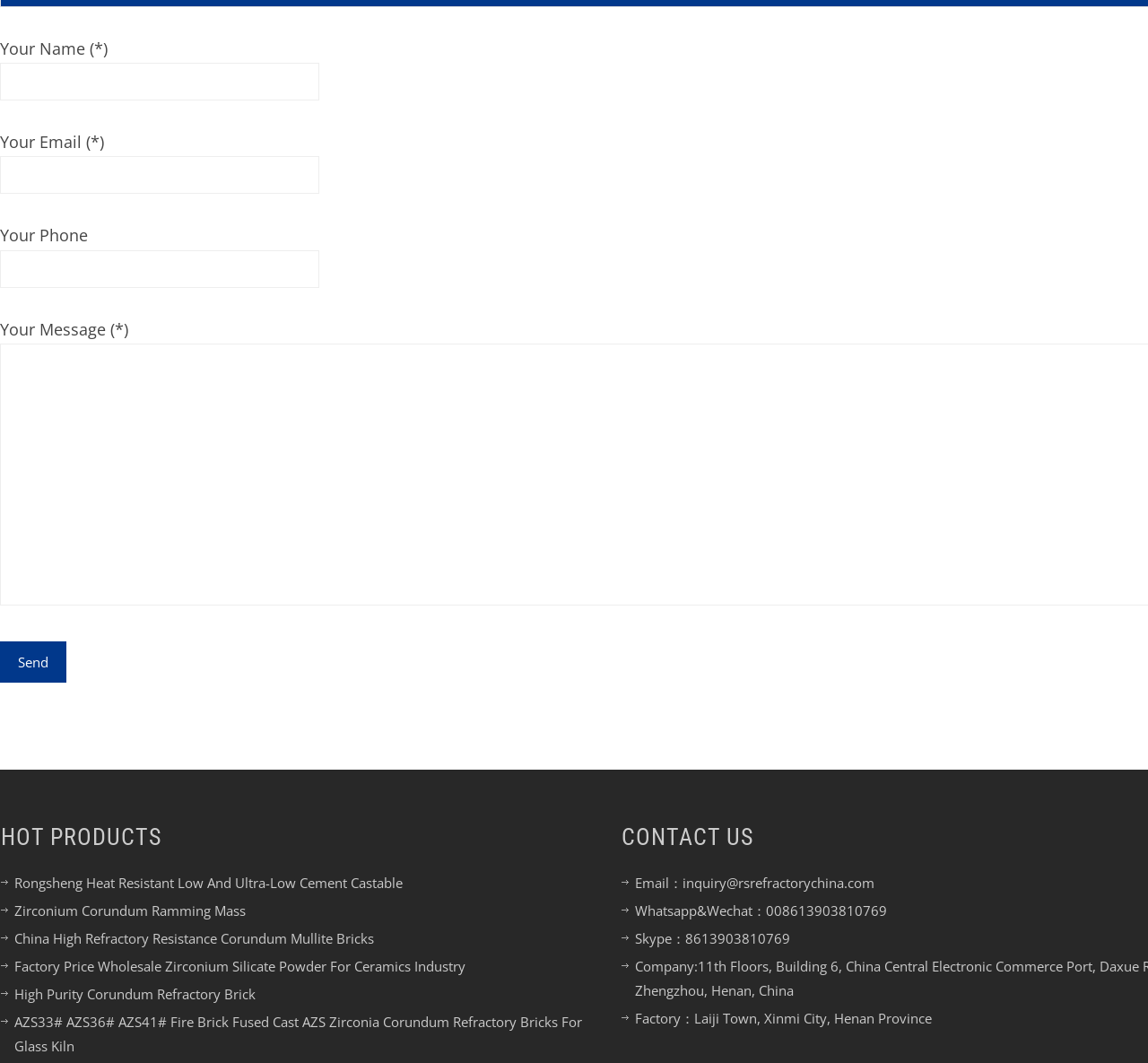Determine the bounding box for the HTML element described here: "Zirconium Corundum Ramming Mass". The coordinates should be given as [left, top, right, bottom] with each number being a float between 0 and 1.

[0.013, 0.848, 0.214, 0.865]